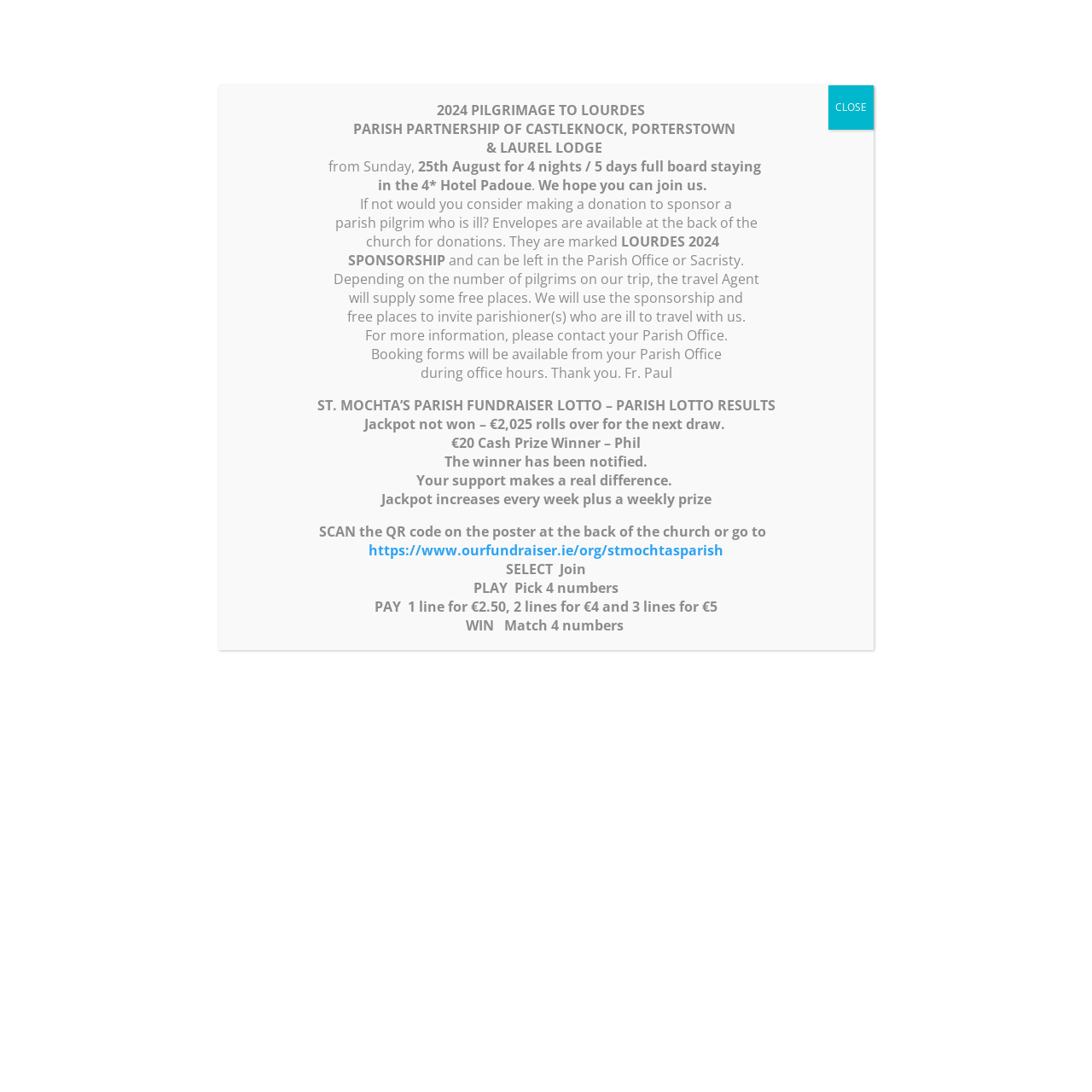What is the name of the school?
Offer a detailed and full explanation in response to the question.

I found the answer by looking at the heading 'St Patrick’s National School' which is located at the top of the webpage, indicating that it is the name of the school.